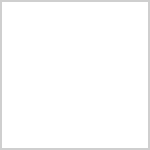What is the purpose of the post?
Based on the visual, give a brief answer using one word or a short phrase.

To inform users